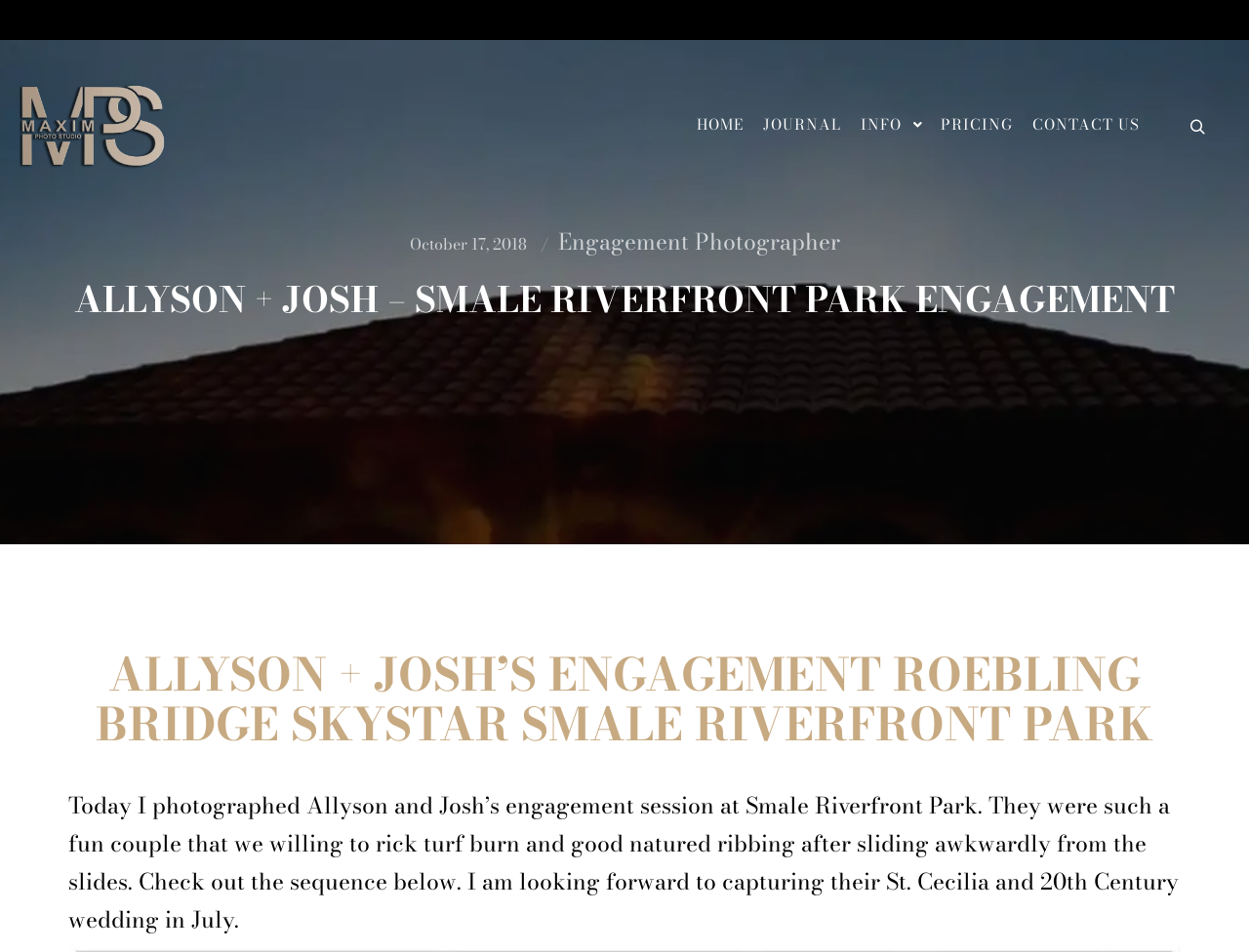Using the provided element description "MERCANTILE Blog Sept. 25, 2017", determine the bounding box coordinates of the UI element.

None